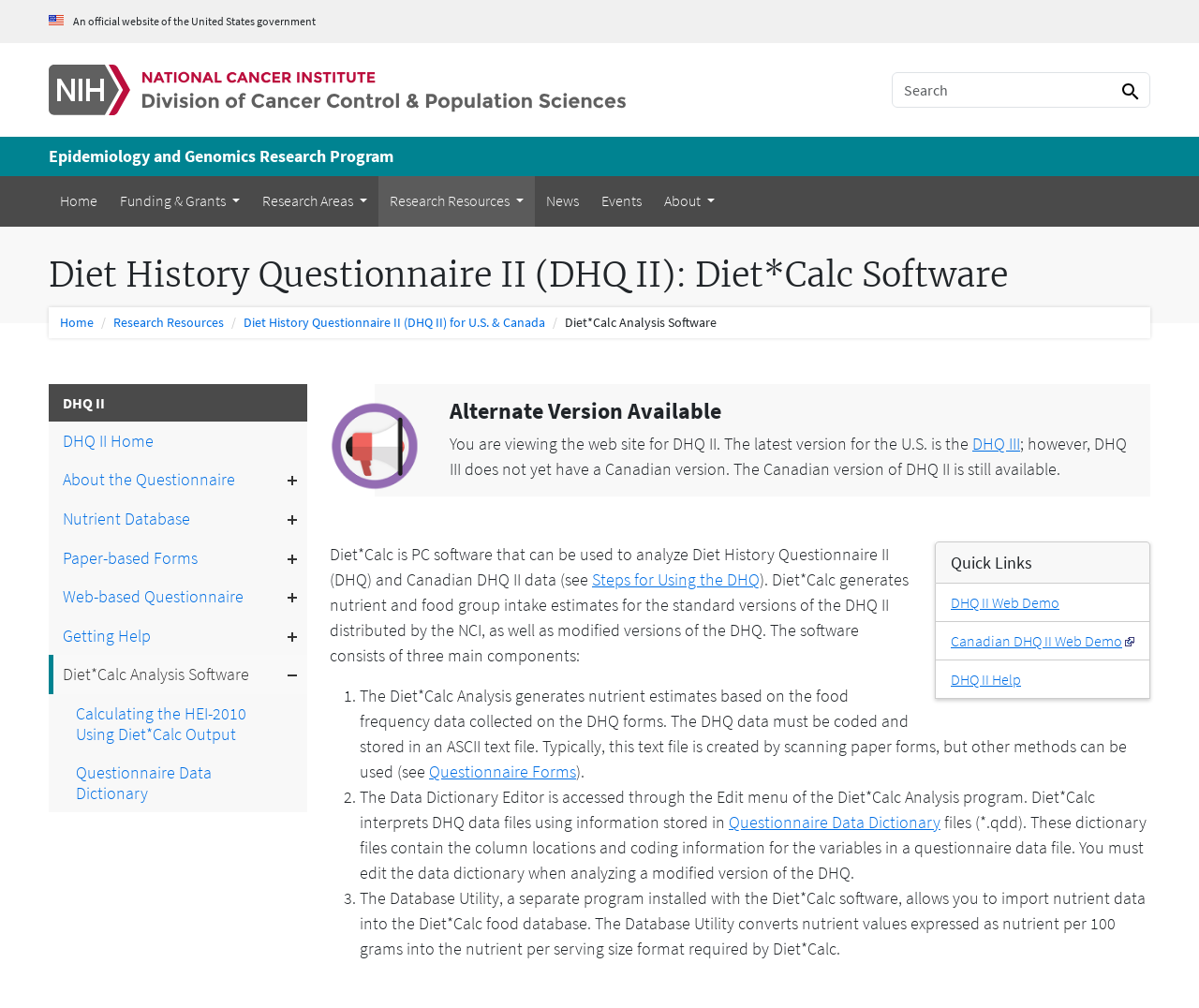Respond with a single word or phrase to the following question:
What is the name of the software used to analyze Diet History Questionnaire II data?

Diet*Calc